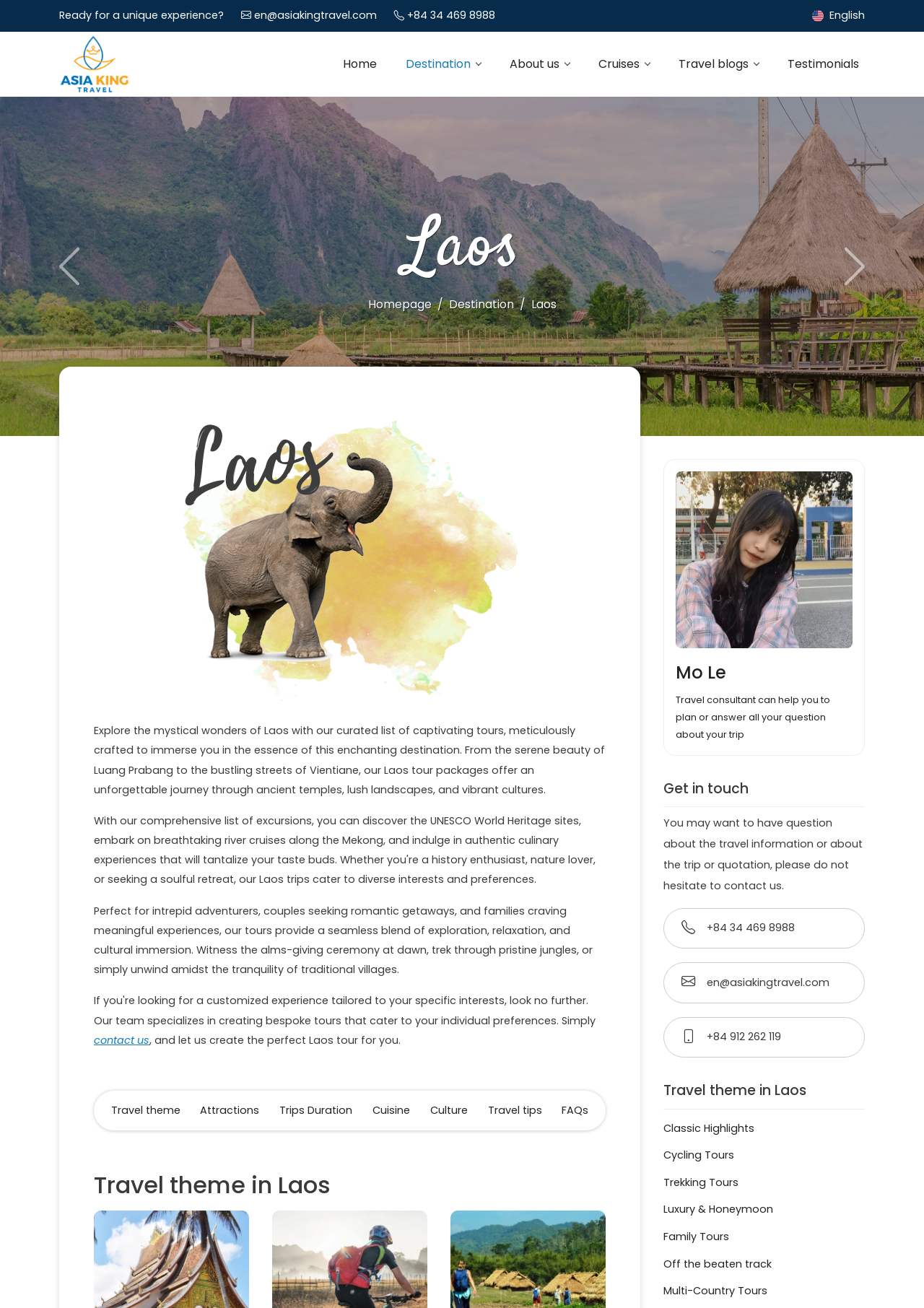Create a full and detailed caption for the entire webpage.

This webpage is about Laos tour packages and travel information. At the top, there is a brief introduction asking if the user is "Ready for a unique experience?" followed by contact information, including an email address and phone number. To the right of this section, there is an English language icon.

Below this introduction, there is a navigation menu with links to "Home", "Destination", "About us", "Cruises", "Travel blogs", and "Testimonials". 

On the left side of the page, there is a large image of Laos, with a "Previous" and "Next" button at the top and bottom, respectively, suggesting that the image is part of a slideshow.

The main content of the page is divided into sections. The first section describes Laos as a travel destination, highlighting its mystical wonders, ancient temples, lush landscapes, and vibrant cultures. This section also mentions that the tours cater to different types of travelers, including adventurers, couples, and families.

Below this section, there is a call-to-action to "contact us" and create a customized Laos tour. This is followed by a tab list with various travel themes, including attractions, trips duration, cuisine, culture, travel tips, and FAQs.

Further down the page, there is a section with a heading "Travel theme in Laos", which provides more information about planning a trip to Laos. This section includes a link to get in touch with a travel consultant and a brief description of the services offered.

The page also displays a list of Laos tour packages, including classic highlights, cycling tours, trekking tours, luxury and honeymoon tours, family tours, off the beaten track tours, and multi-country tours.